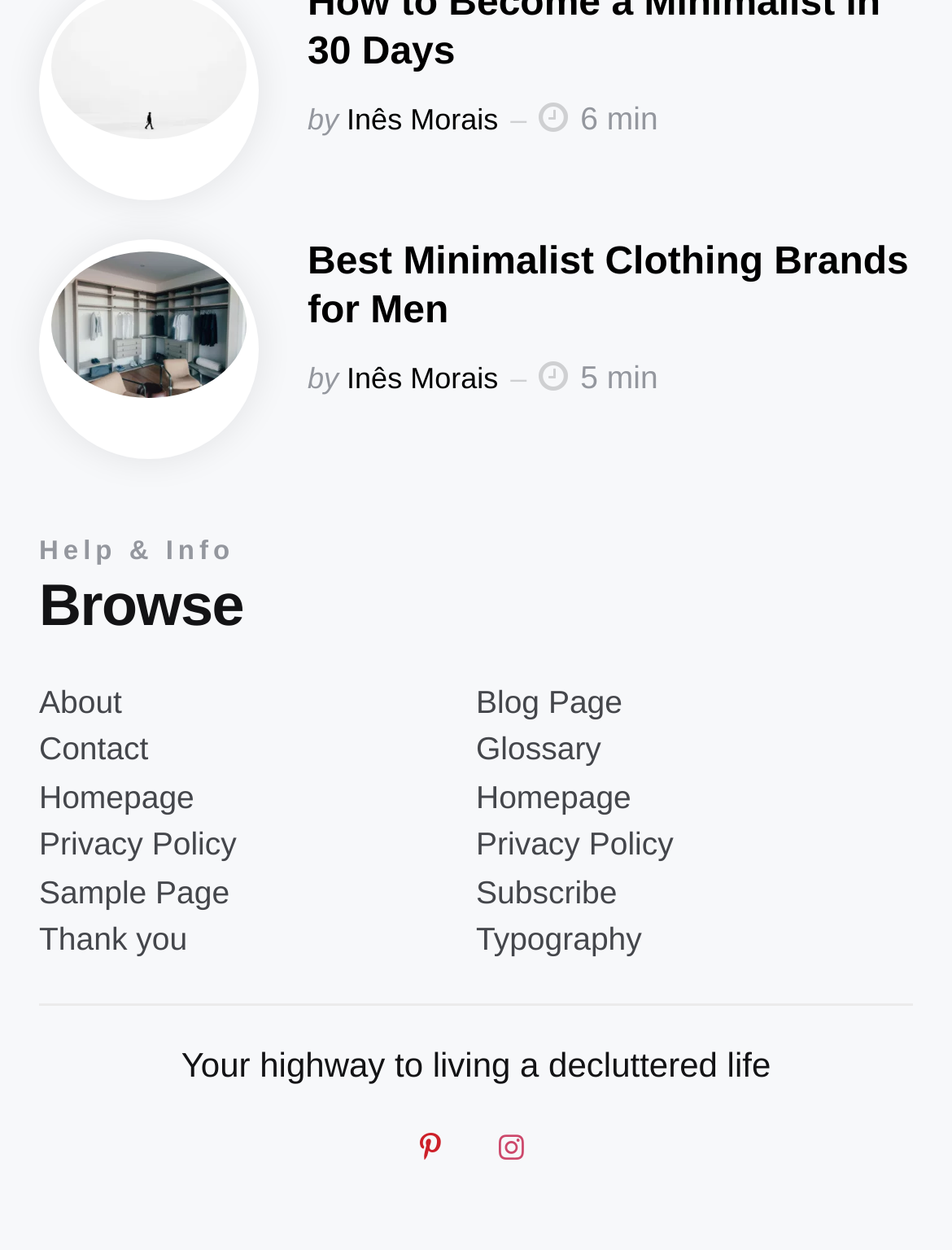Please provide the bounding box coordinates in the format (top-left x, top-left y, bottom-right x, bottom-right y). Remember, all values are floating point numbers between 0 and 1. What is the bounding box coordinate of the region described as: Blog Page

[0.5, 0.543, 0.654, 0.581]